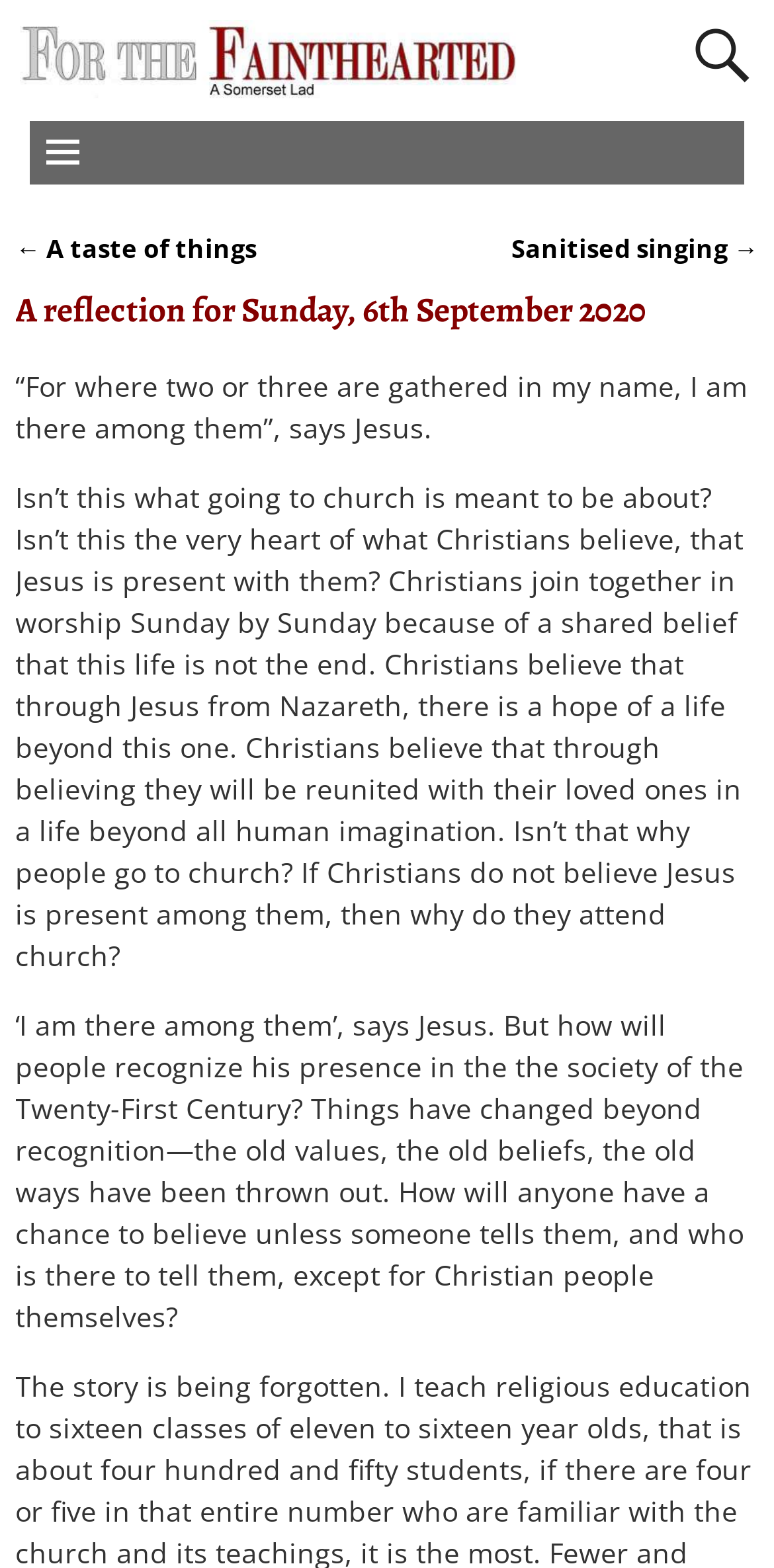What is the purpose of Christians gathering together?
Look at the webpage screenshot and answer the question with a detailed explanation.

According to the text, Christians gather together in worship because of a shared belief that this life is not the end, and that through Jesus, there is a hope of a life beyond this one, where they will be reunited with their loved ones.